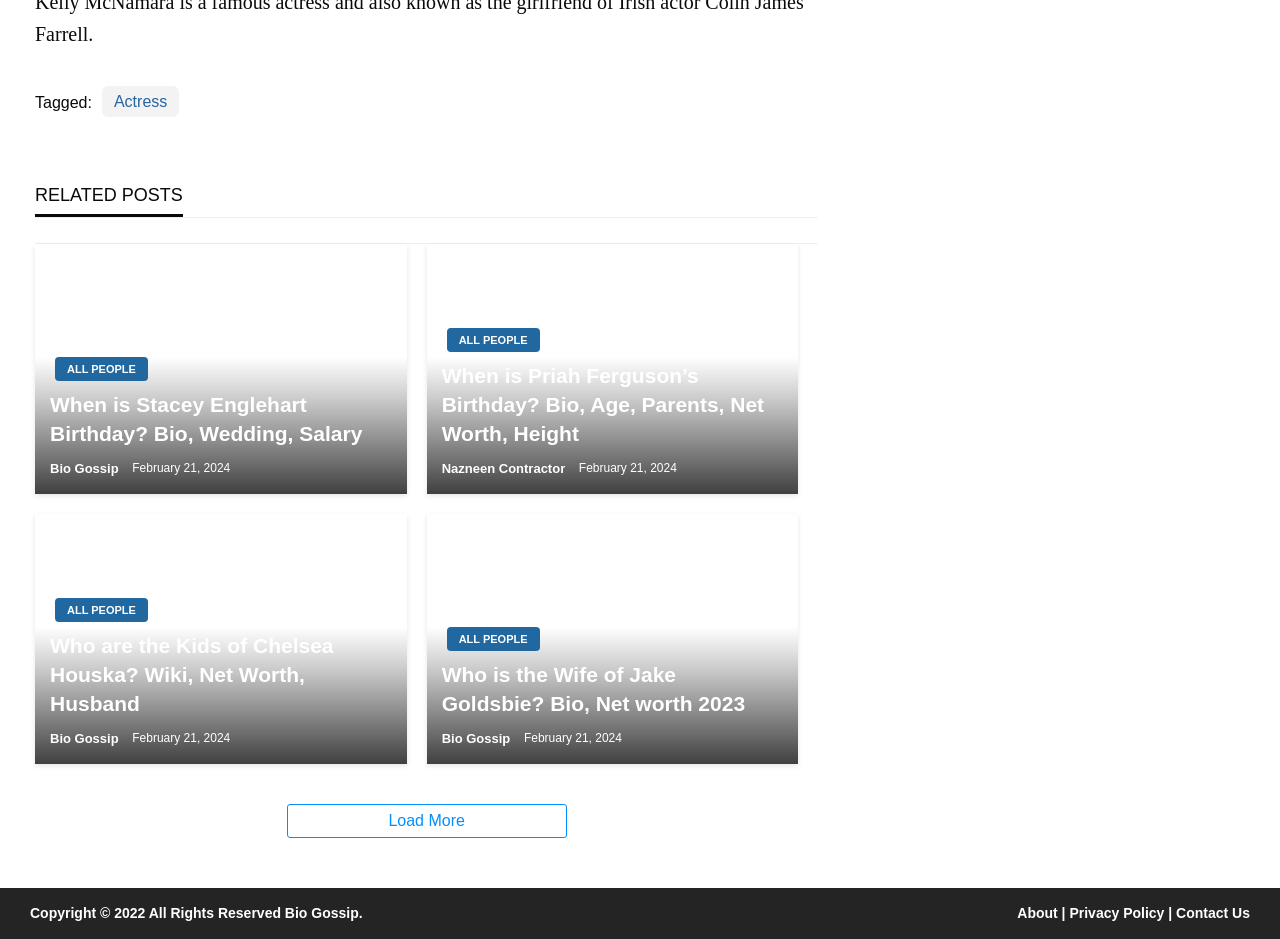Please locate the bounding box coordinates of the region I need to click to follow this instruction: "Load more articles".

[0.224, 0.857, 0.443, 0.893]